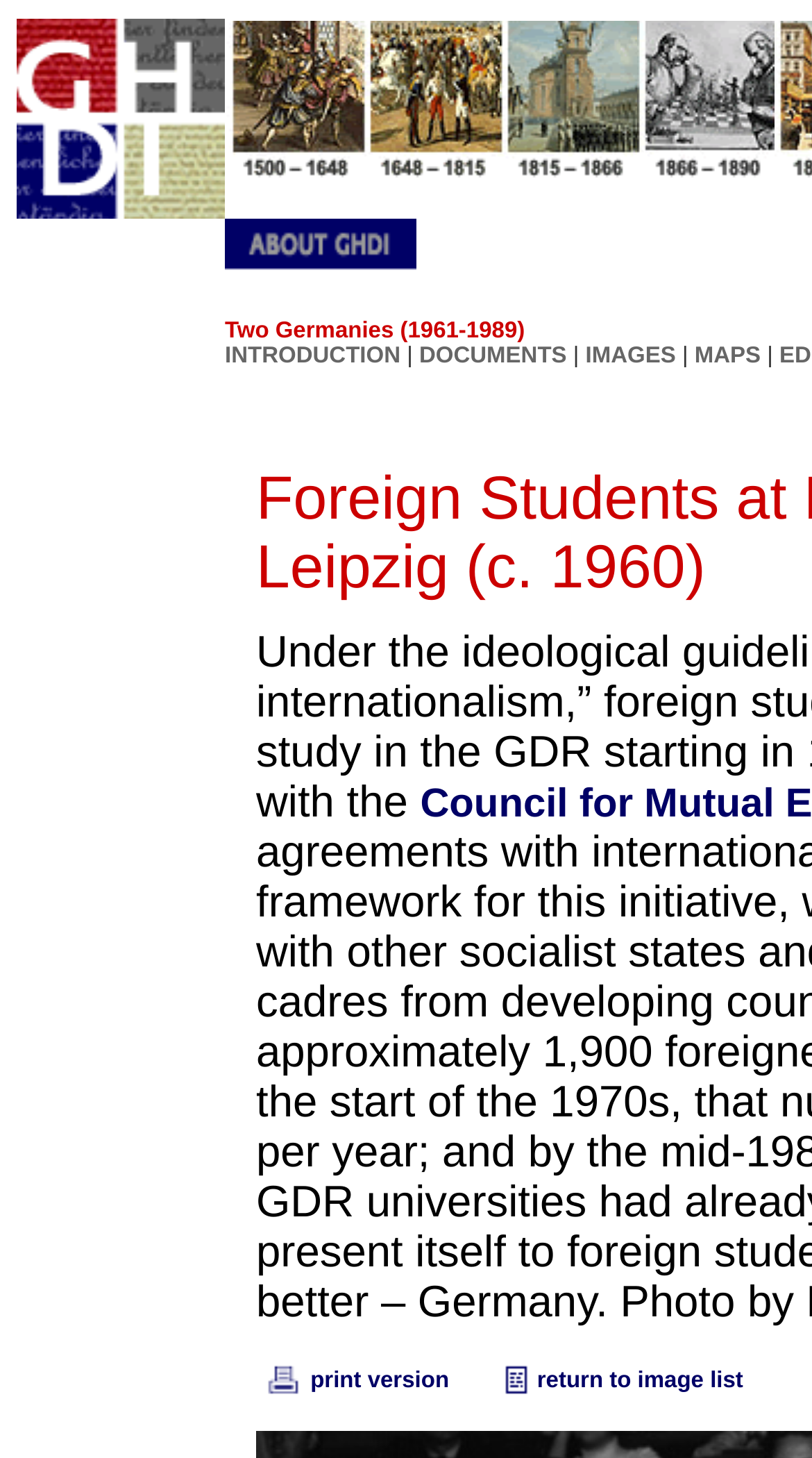Locate the bounding box coordinates of the region to be clicked to comply with the following instruction: "go to INTRODUCTION". The coordinates must be four float numbers between 0 and 1, in the form [left, top, right, bottom].

[0.277, 0.235, 0.493, 0.252]